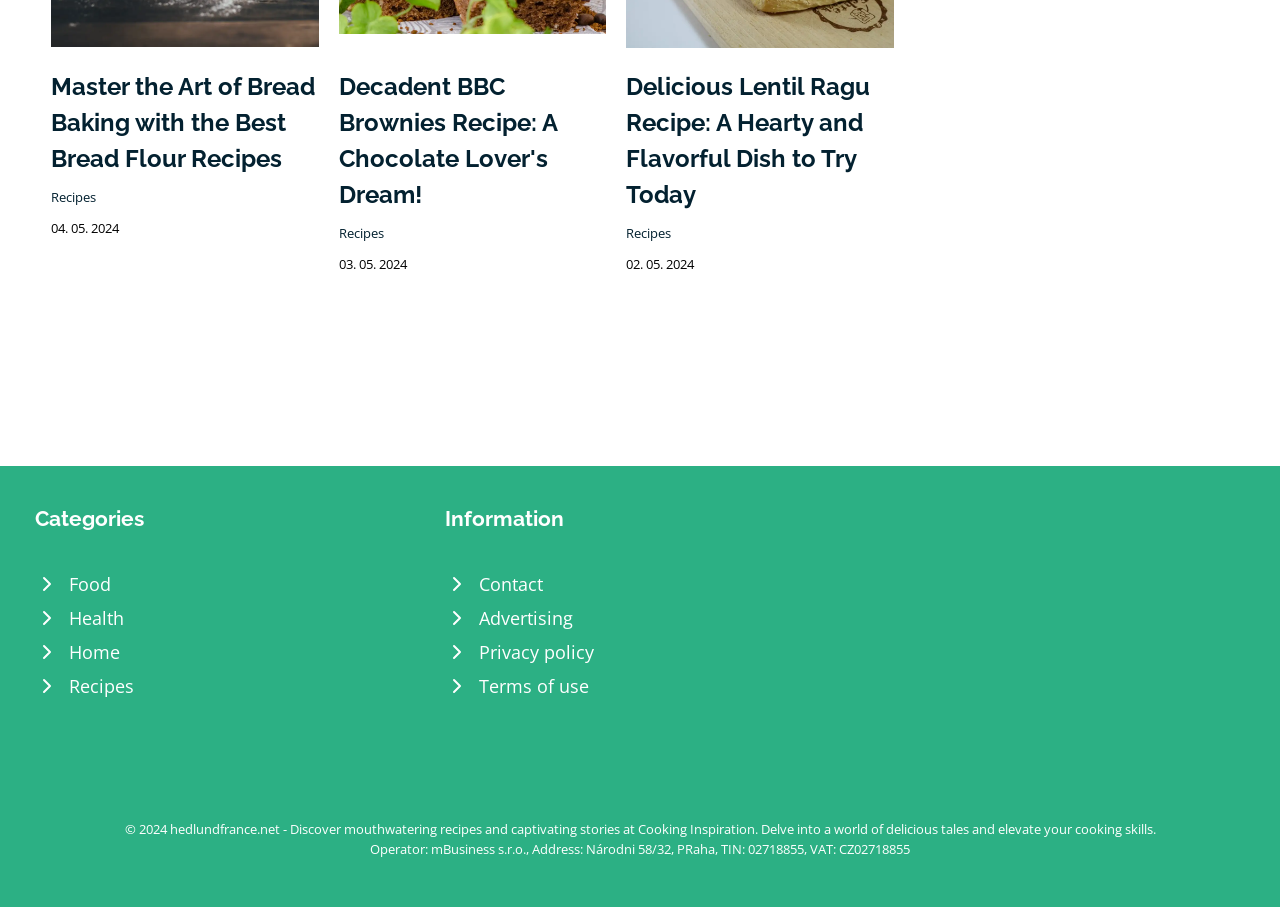What is the topic of the 'Delicious Lentil Ragu Recipe' post?
Look at the image and respond with a single word or a short phrase.

Food